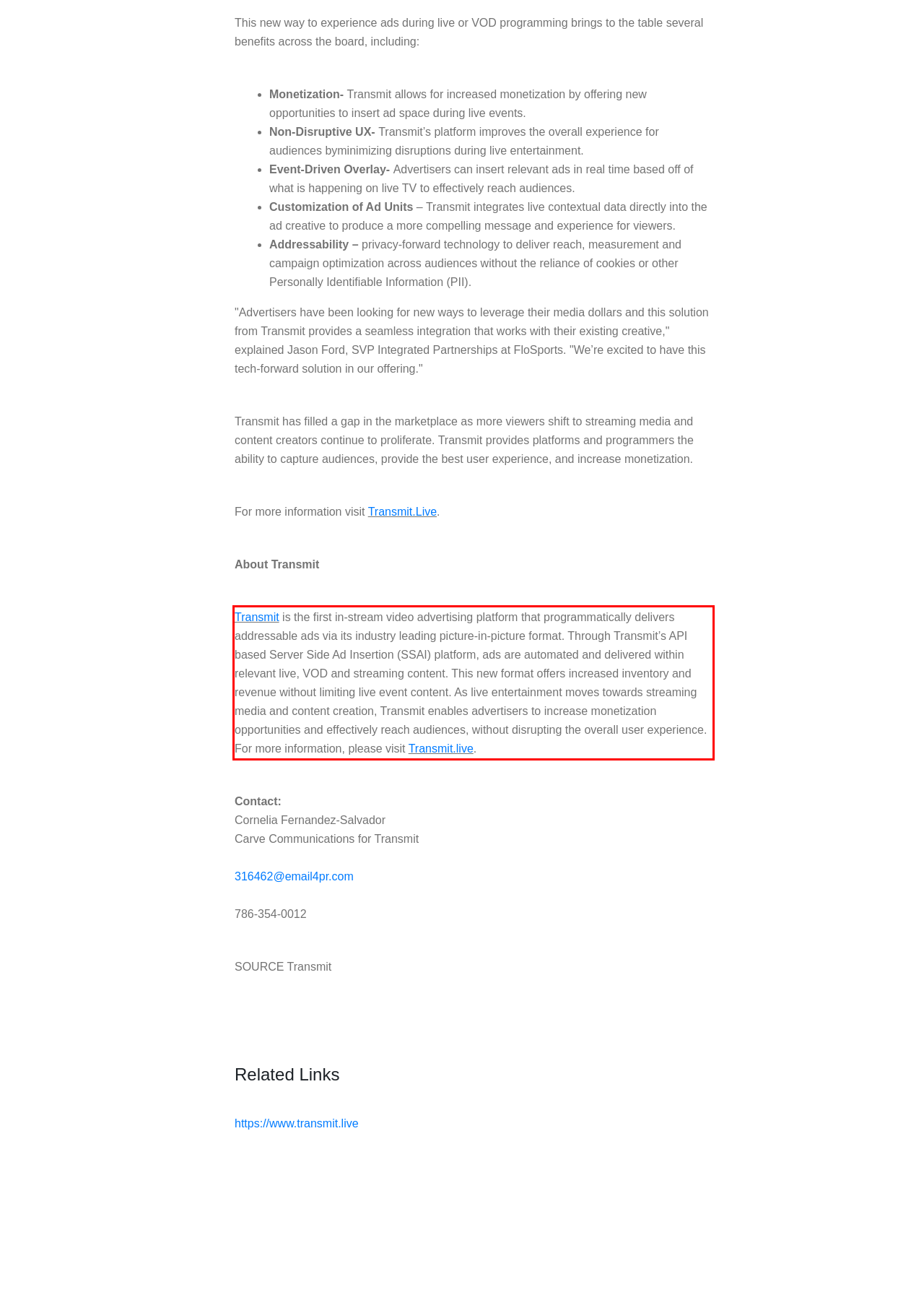Using the provided webpage screenshot, identify and read the text within the red rectangle bounding box.

Transmit is the first in-stream video advertising platform that programmatically delivers addressable ads via its industry leading picture-in-picture format. Through Transmit’s API based Server Side Ad Insertion (SSAI) platform, ads are automated and delivered within relevant live, VOD and streaming content. This new format offers increased inventory and revenue without limiting live event content. As live entertainment moves towards streaming media and content creation, Transmit enables advertisers to increase monetization opportunities and effectively reach audiences, without disrupting the overall user experience. For more information, please visit Transmit.live.